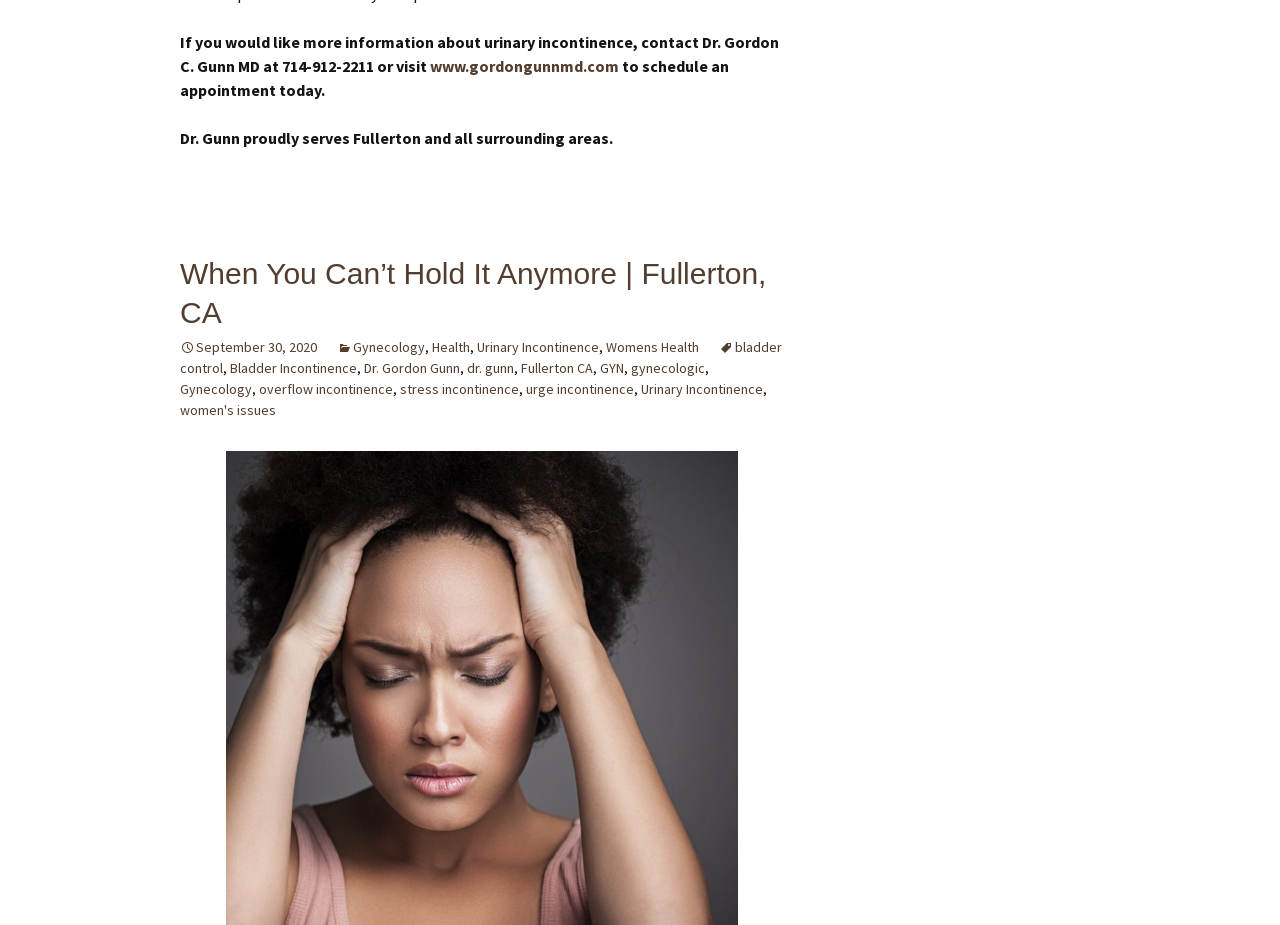Pinpoint the bounding box coordinates of the area that should be clicked to complete the following instruction: "read the article about urinary incontinence". The coordinates must be given as four float numbers between 0 and 1, i.e., [left, top, right, bottom].

[0.141, 0.278, 0.599, 0.355]